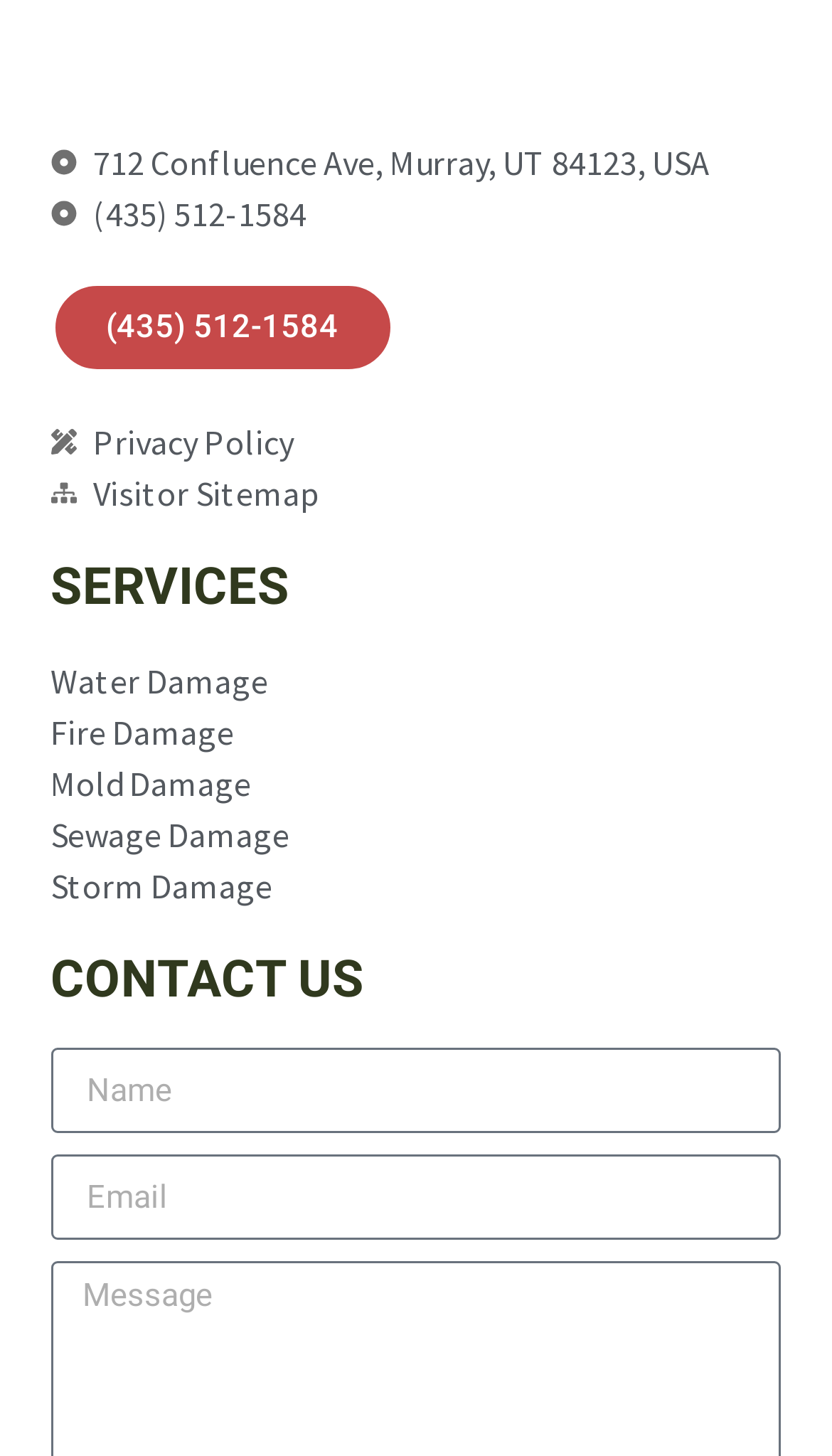What type of damage does the business repair?
Look at the screenshot and respond with a single word or phrase.

Water, Fire, Mold, Sewage, Storm